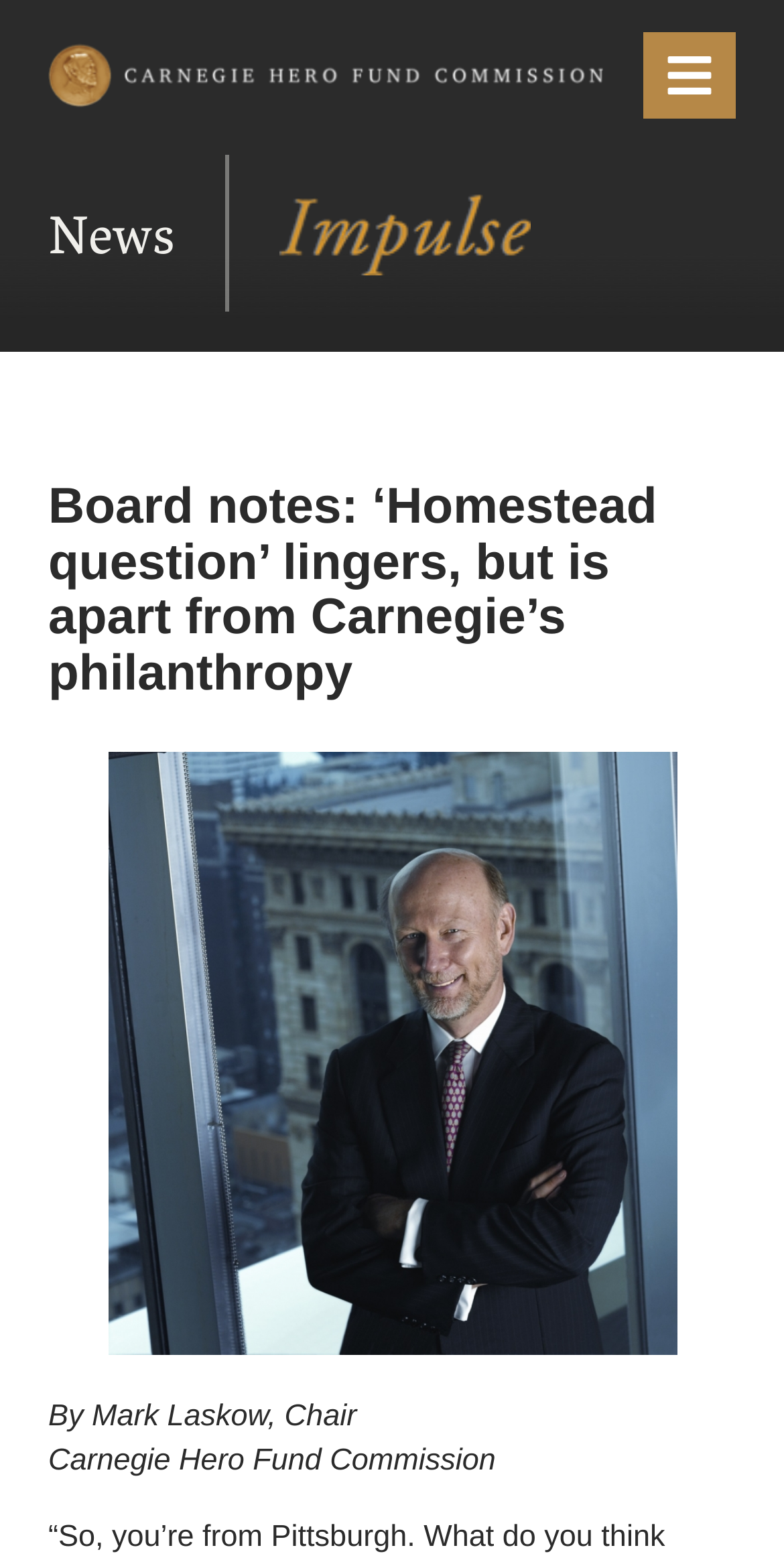Create a detailed narrative of the webpage’s visual and textual elements.

The webpage appears to be an article or news page from the Carnegie Hero Fund Commission. At the top left of the page, there is a link to the Carnegie Hero Fund Commission, accompanied by a small image. On the top right, there is a button labeled "Menu" that controls a mobile navigation tray, and next to it, a small image.

Below the top section, there is a header area that spans the full width of the page. Within this header, there are two sections. On the left, there is a "News" label, and on the right, there is an image. Below this header, there is a main heading that reads "Board notes: ‘Homestead question’ lingers, but is apart from Carnegie’s philanthropy".

Below the main heading, there is a large image related to the "Homestead question". Underneath the image, there are two paragraphs of text. The first paragraph is attributed to Mark Laskow, Chair, and the second paragraph mentions the Carnegie Hero Fund Commission.